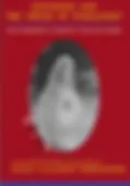Please answer the following question using a single word or phrase: 
What is the likely subject of the publication?

Catholic theology